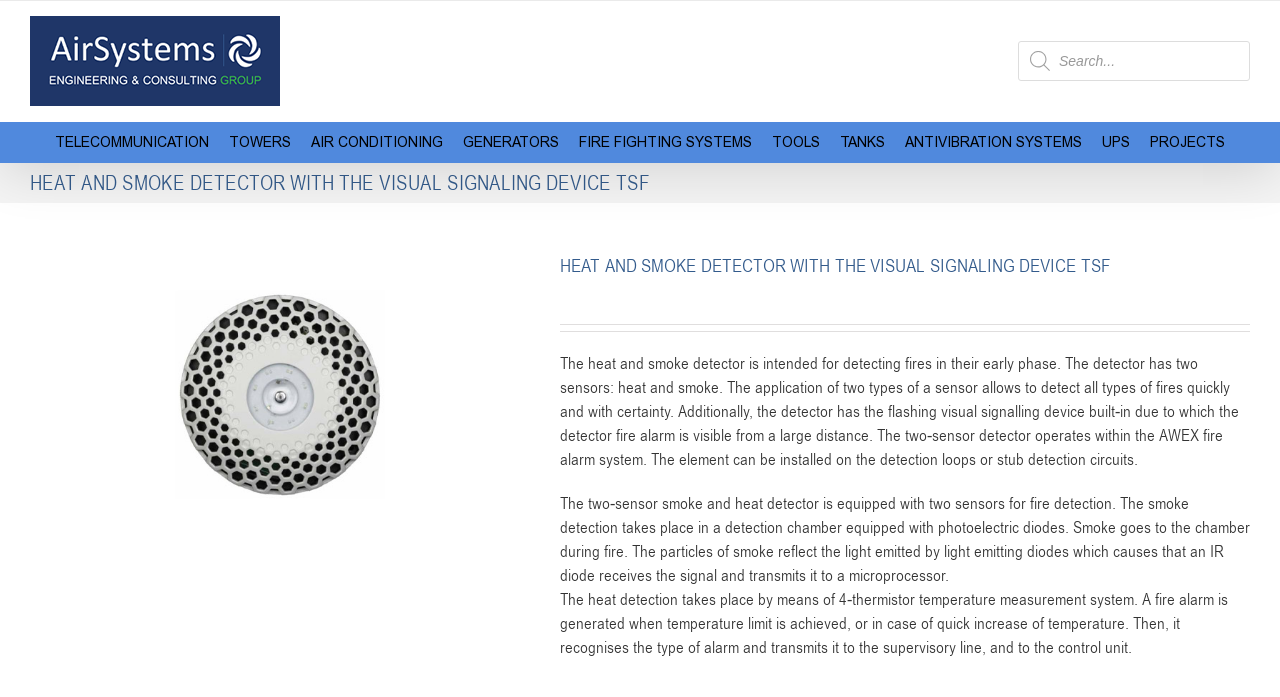Identify the bounding box coordinates for the region of the element that should be clicked to carry out the instruction: "Go to FIRE FIGHTING SYSTEMS". The bounding box coordinates should be four float numbers between 0 and 1, i.e., [left, top, right, bottom].

[0.452, 0.175, 0.588, 0.232]